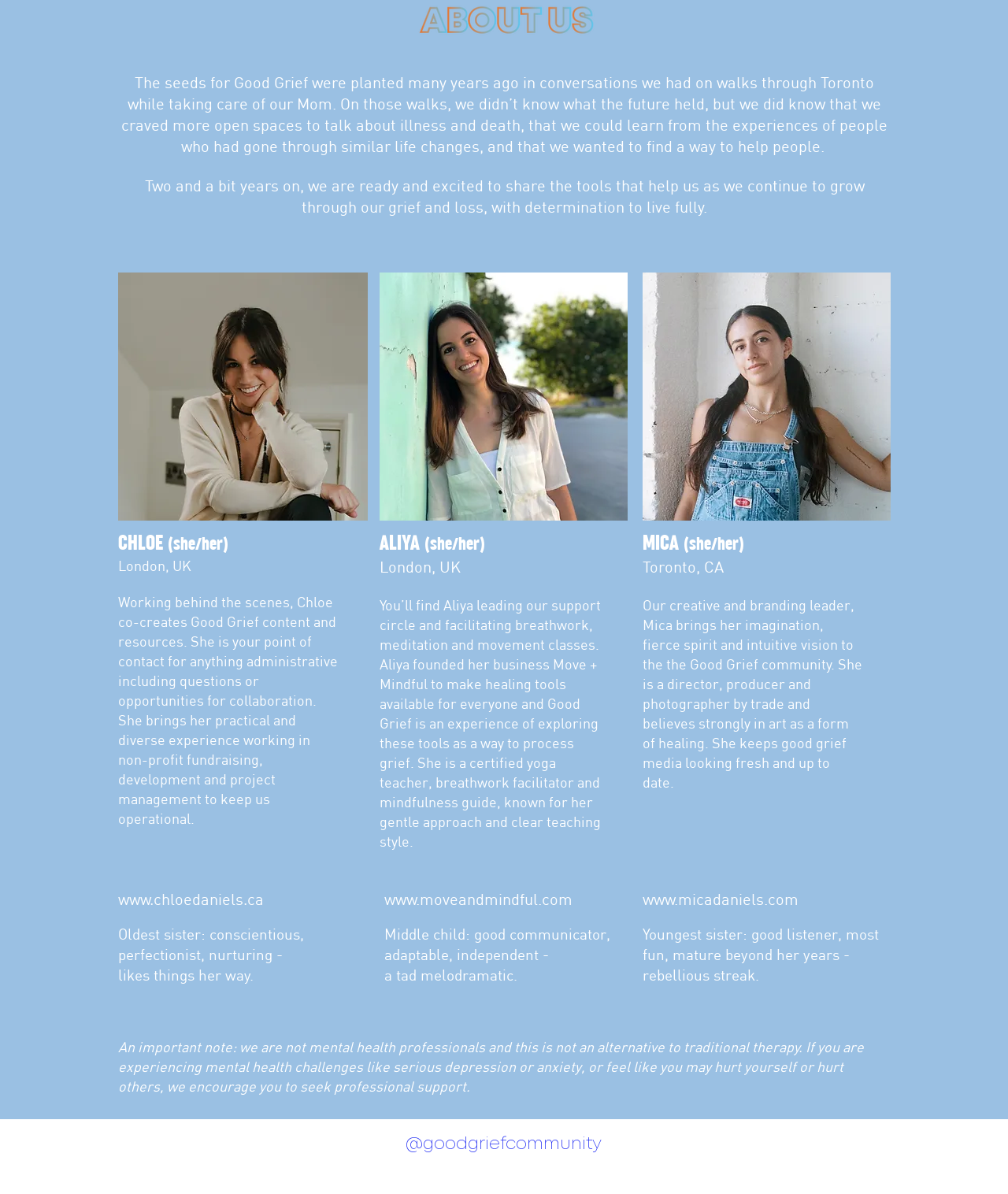What is Mica's role in Good Grief?
Based on the image, respond with a single word or phrase.

Creative and branding leader